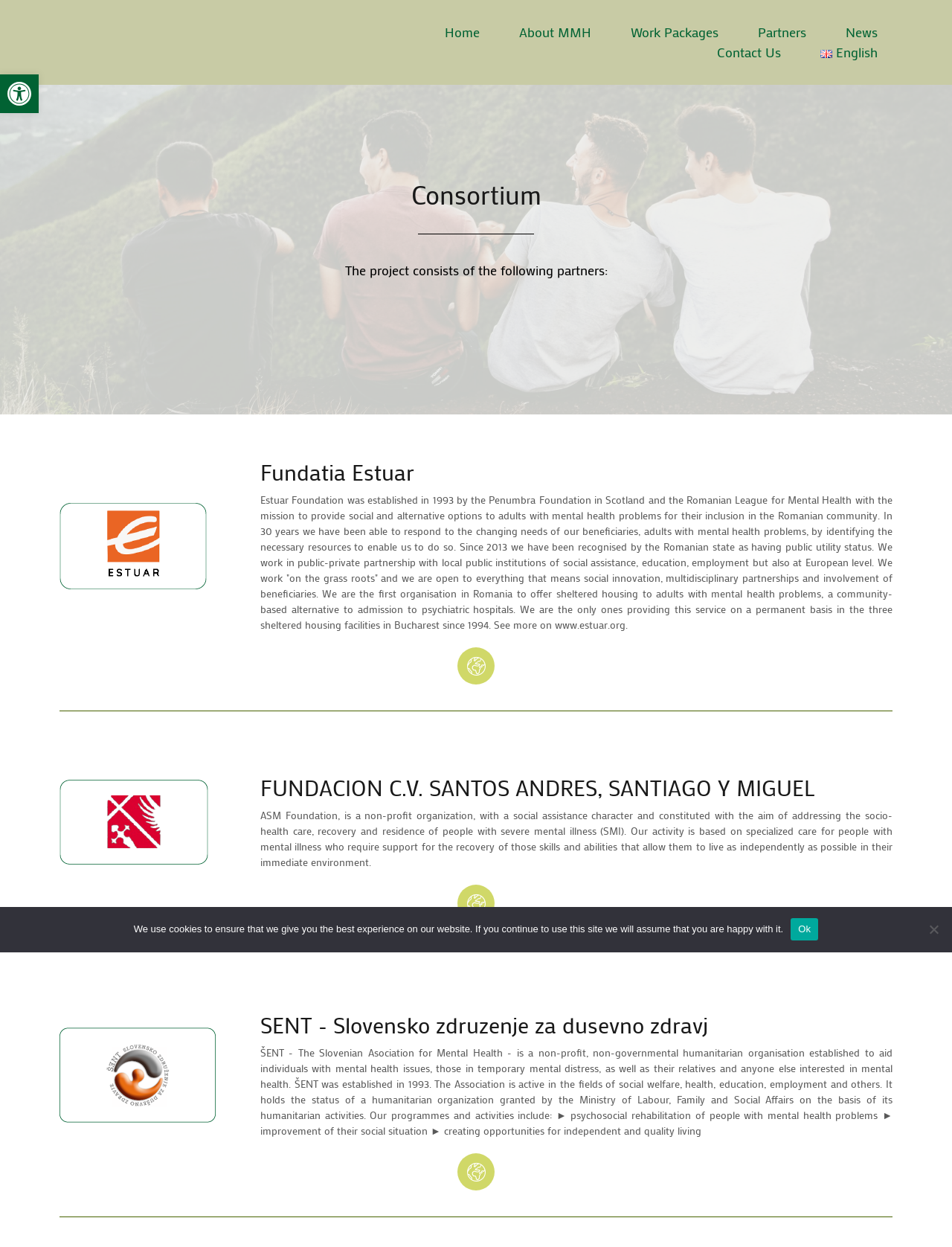Provide a short answer using a single word or phrase for the following question: 
What is the name of the first partner?

Fundatia Estuar